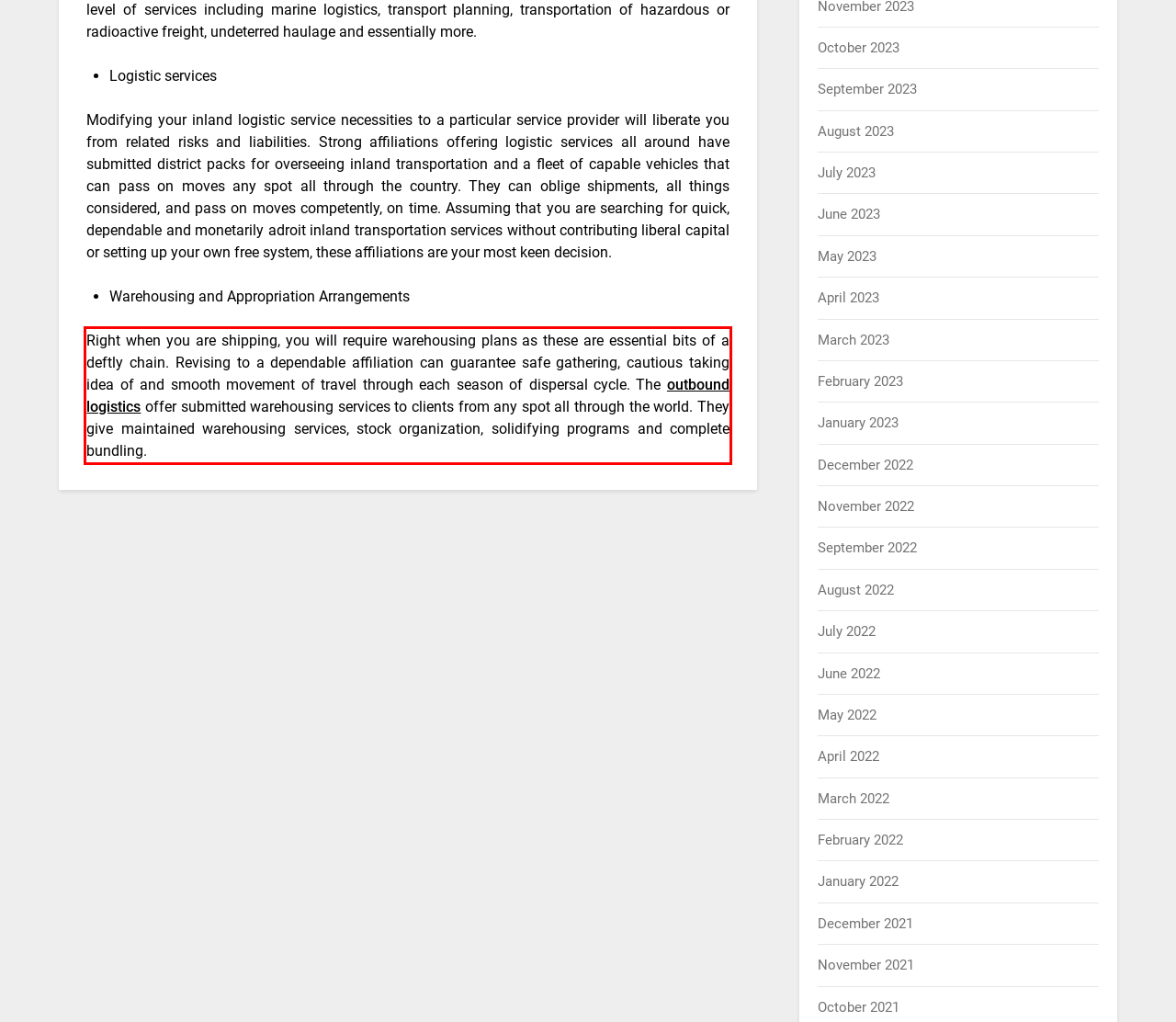Your task is to recognize and extract the text content from the UI element enclosed in the red bounding box on the webpage screenshot.

Right when you are shipping, you will require warehousing plans as these are essential bits of a deftly chain. Revising to a dependable affiliation can guarantee safe gathering, cautious taking idea of and smooth movement of travel through each season of dispersal cycle. The outbound logistics offer submitted warehousing services to clients from any spot all through the world. They give maintained warehousing services, stock organization, solidifying programs and complete bundling.